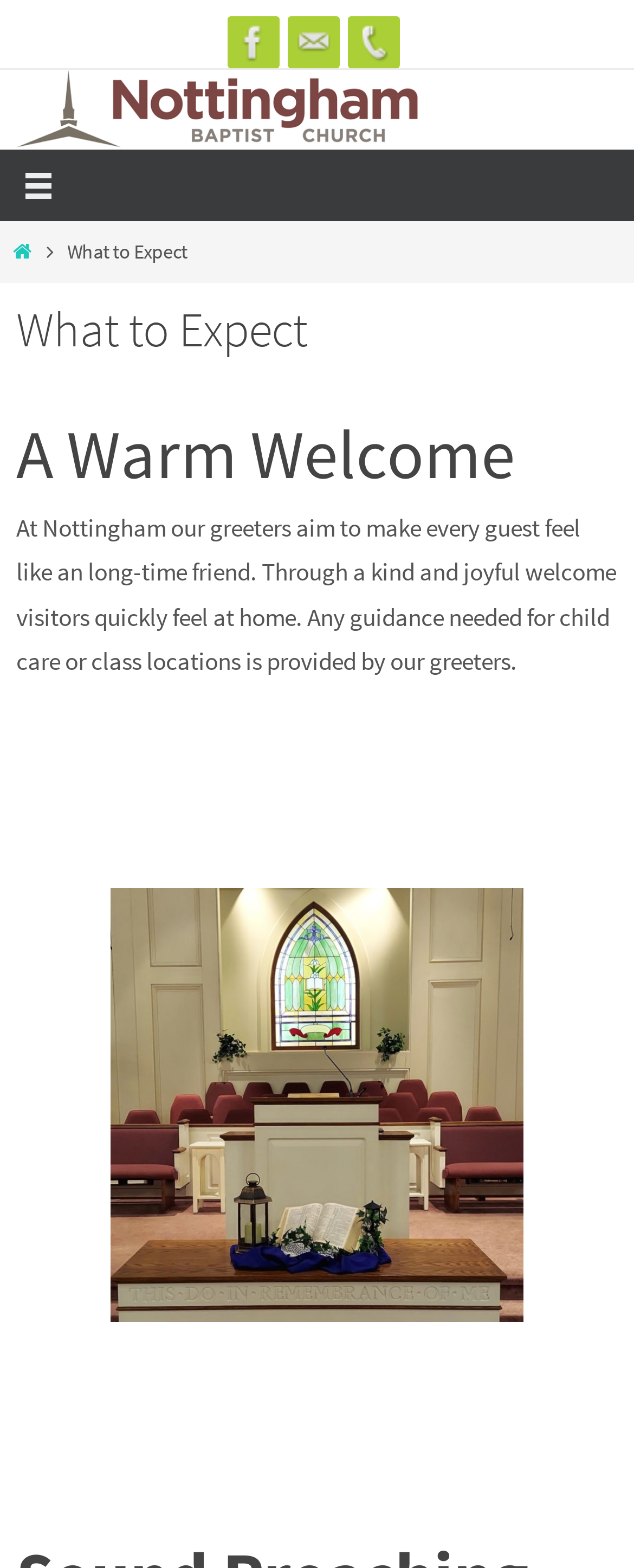Please provide a comprehensive answer to the question below using the information from the image: What is the atmosphere described at Nottingham Baptist Church?

The webpage describes the atmosphere at Nottingham Baptist Church as kind and joyful, where visitors quickly feel at home due to the warm welcome provided by the greeters.